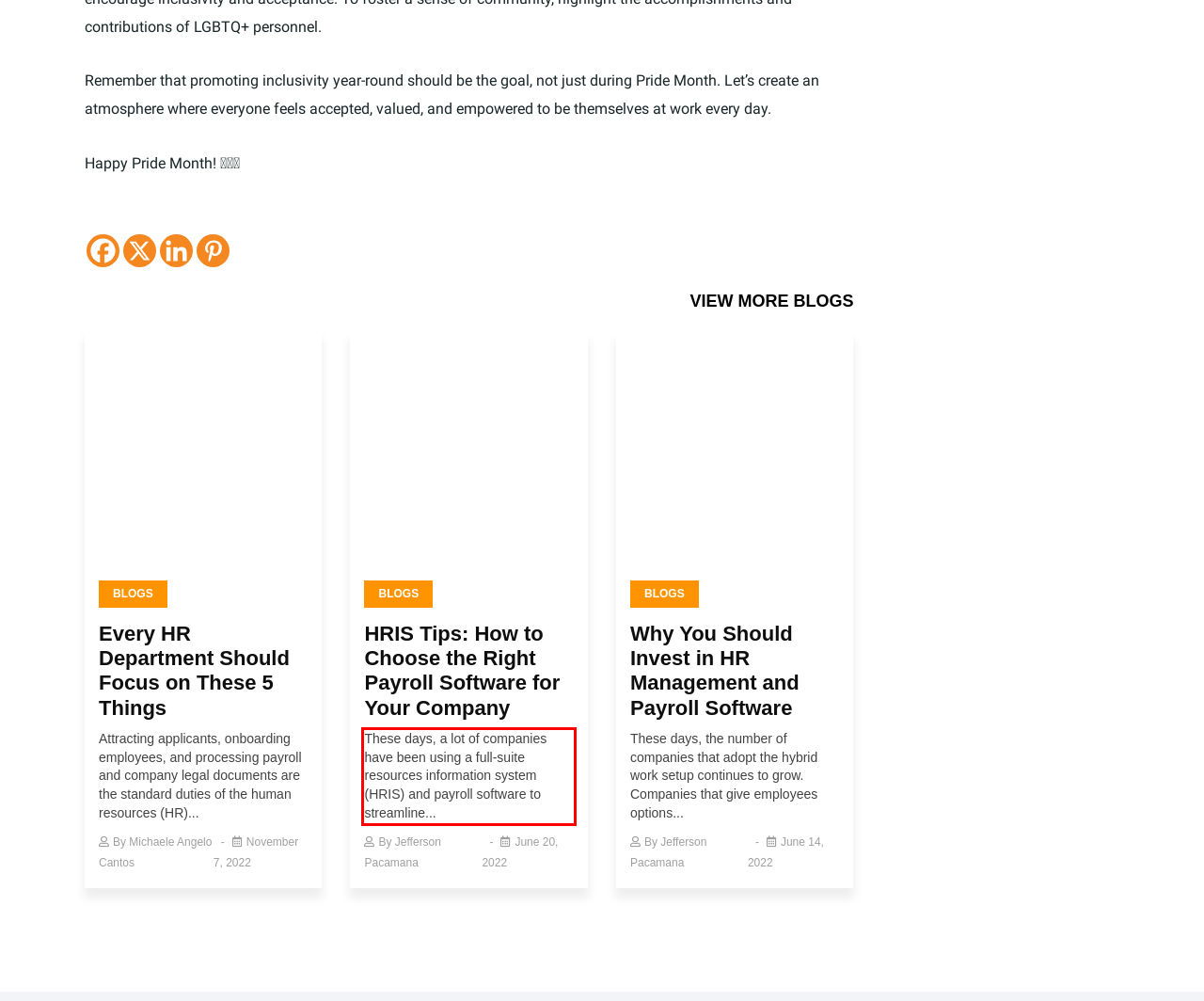Given a screenshot of a webpage, identify the red bounding box and perform OCR to recognize the text within that box.

These days, a lot of companies have been using a full-suite resources information system (HRIS) and payroll software to streamline...